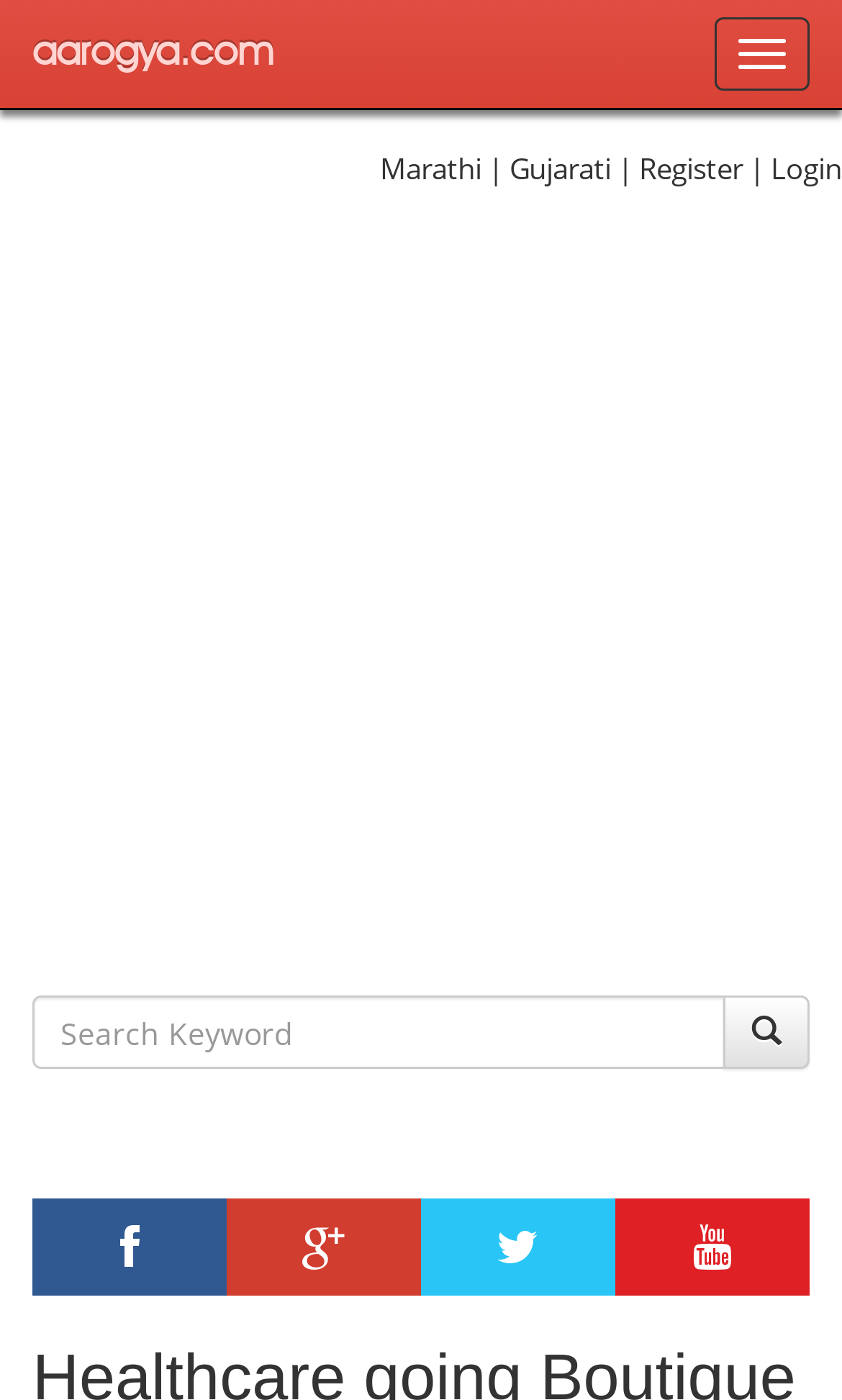From the webpage screenshot, predict the bounding box coordinates (top-left x, top-left y, bottom-right x, bottom-right y) for the UI element described here: title="Facebook"

[0.038, 0.856, 0.269, 0.925]